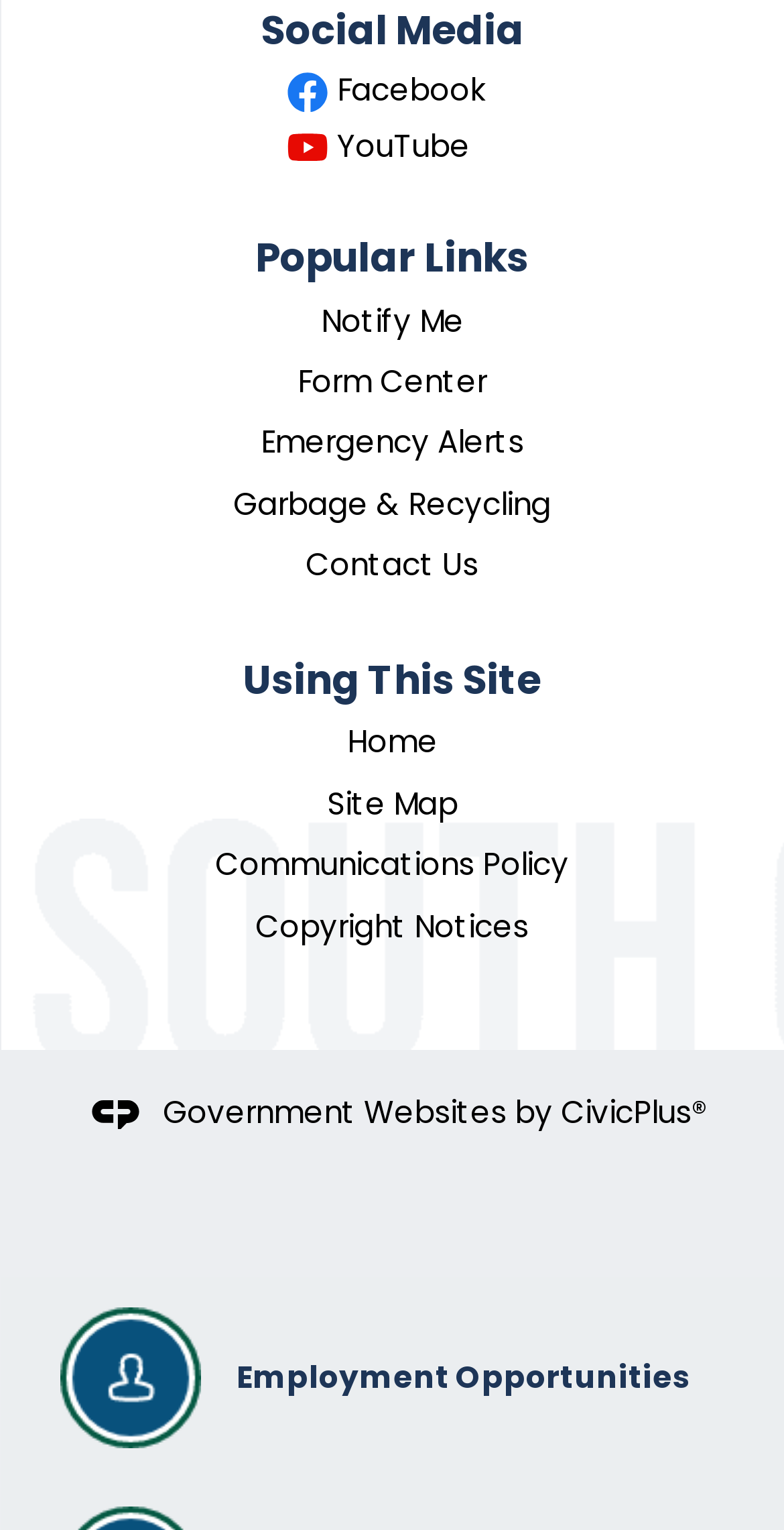What is the company that created this website?
Answer the question in a detailed and comprehensive manner.

The company that created this website is CivicPlus, which is indicated by the link 'CivicPlus' with a bounding box of [0.715, 0.713, 0.903, 0.74] and is located below the image and the text 'Government Websites by'.